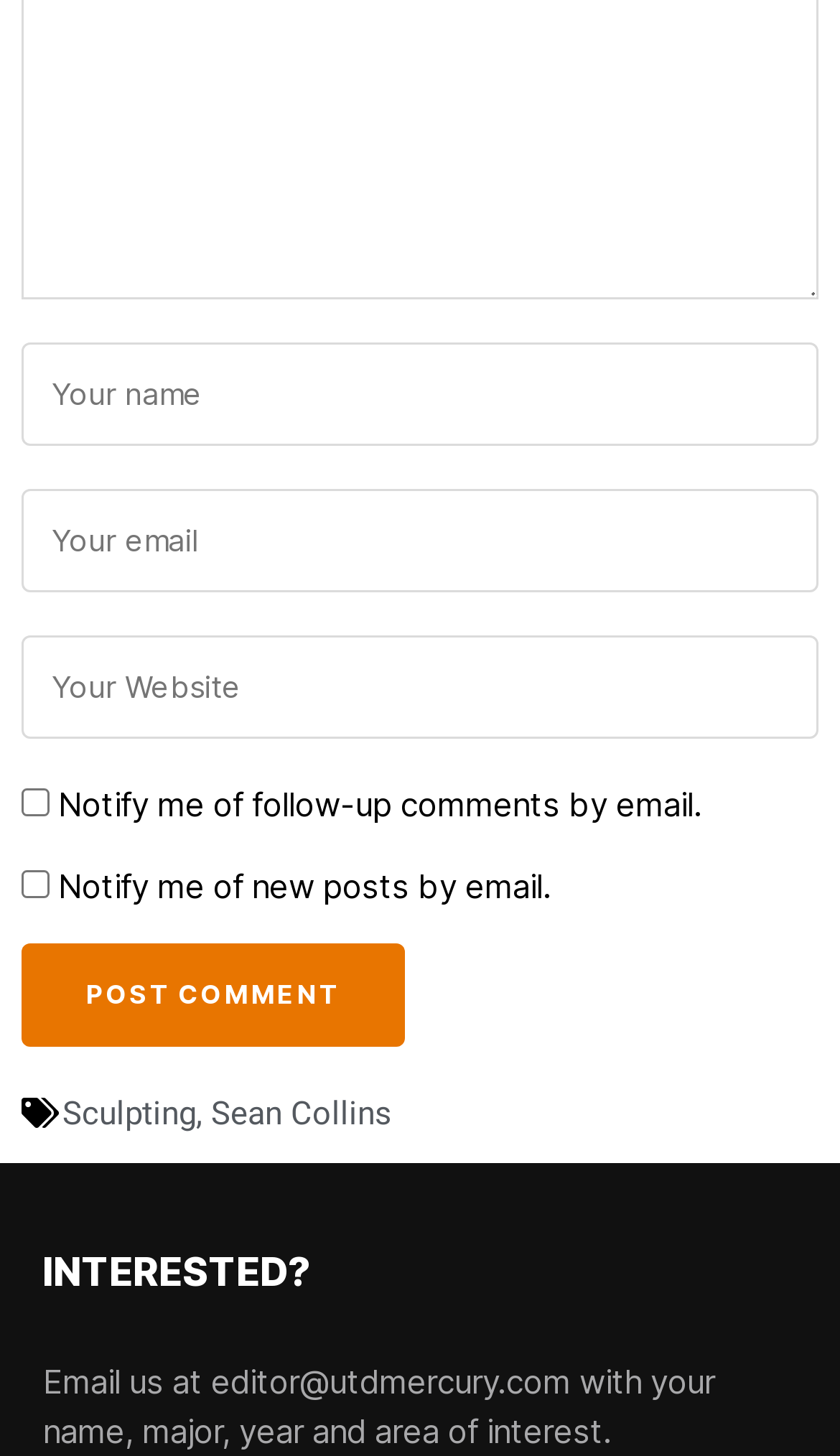Show the bounding box coordinates of the element that should be clicked to complete the task: "Visit Sculpting page".

[0.074, 0.752, 0.233, 0.778]